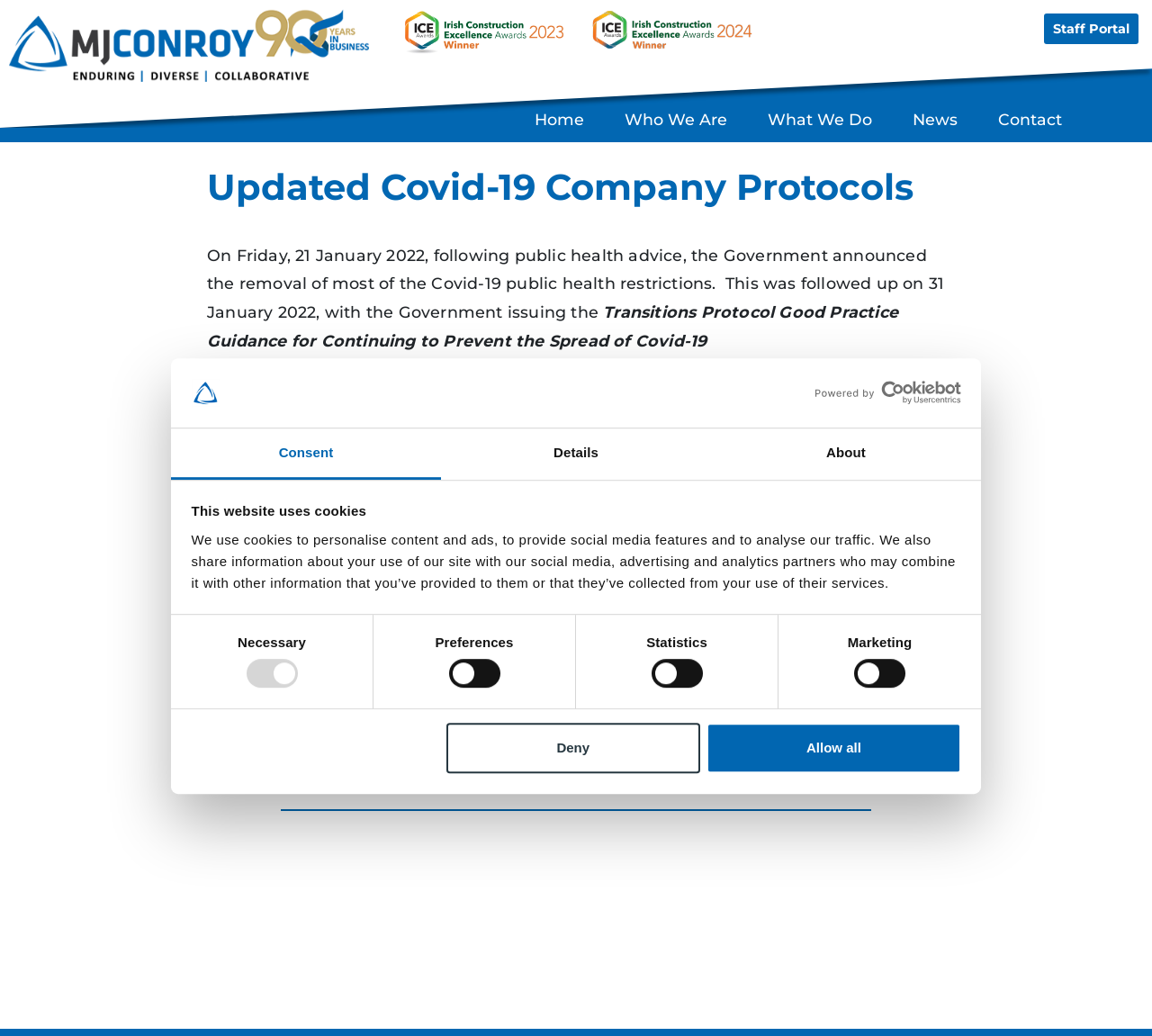Using the element description News, predict the bounding box coordinates for the UI element. Provide the coordinates in (top-left x, top-left y, bottom-right x, bottom-right y) format with values ranging from 0 to 1.

[0.777, 0.102, 0.847, 0.128]